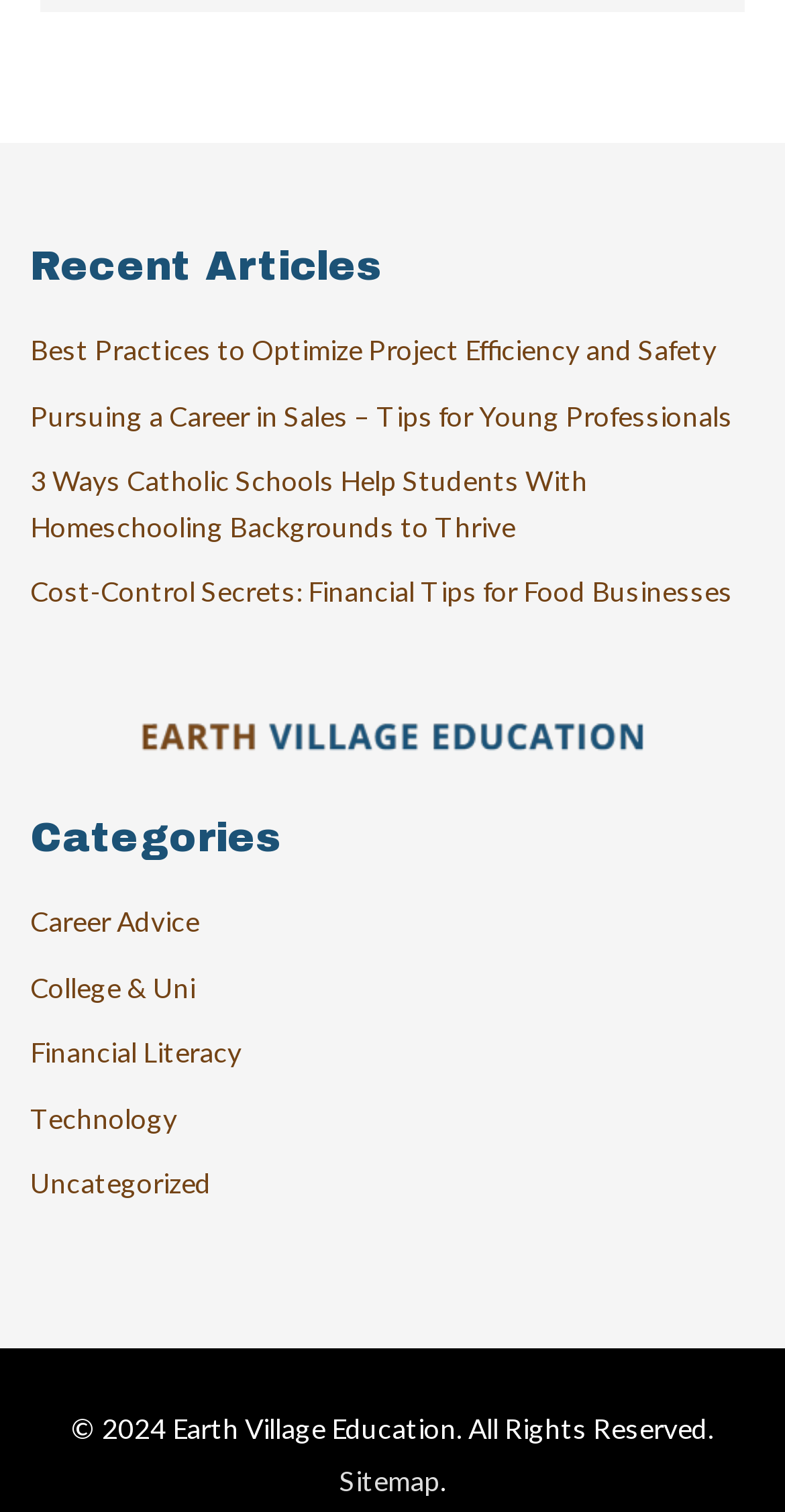Please give the bounding box coordinates of the area that should be clicked to fulfill the following instruction: "go to sitemap". The coordinates should be in the format of four float numbers from 0 to 1, i.e., [left, top, right, bottom].

[0.432, 0.967, 0.56, 0.99]